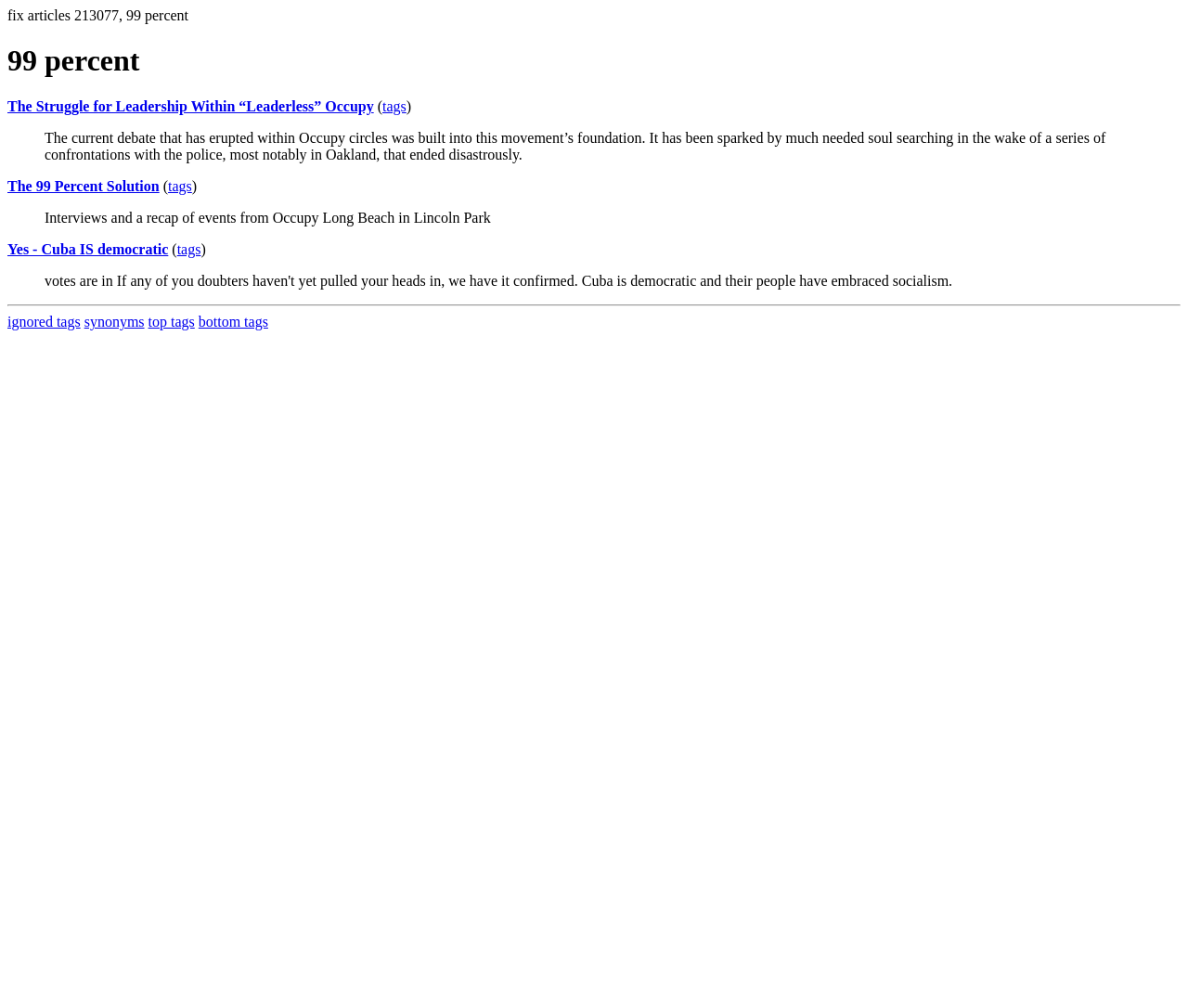Detail the webpage's structure and highlights in your description.

The webpage is about Los Angeles Indymedia, specifically focused on the tag "99 percent". At the top, there is a heading with the title "99 percent". Below the heading, there are several links and static text elements, including "The Struggle for Leadership Within “Leaderless” Occupy" and "tags". 

There are three blockquote elements, each containing a paragraph of text. The first blockquote has a text about the current debate within Occupy circles, sparked by confrontations with the police. The second blockquote contains a text about interviews and a recap of events from Occupy Long Beach in Lincoln Park. The third blockquote does not have any text.

Below the blockquotes, there are more links and static text elements, including "The 99 Percent Solution", "Yes - Cuba IS democratic", and "tags". 

At the bottom of the page, there is a horizontal separator, followed by several links, including "ignored tags", "synonyms", "top tags", and "bottom tags".